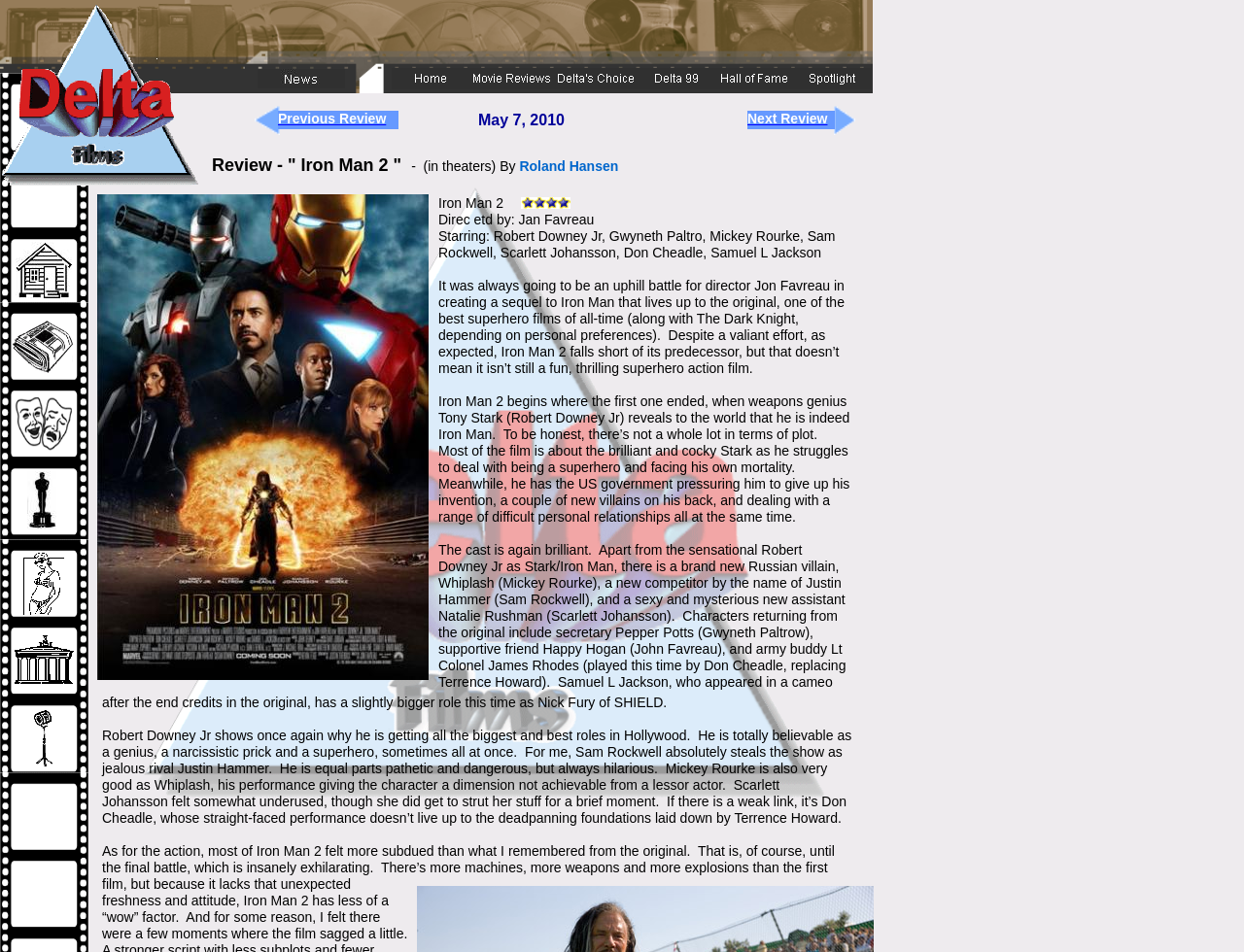Who is the director of Iron Man 2?
Using the image as a reference, deliver a detailed and thorough answer to the question.

The answer can be found in the StaticText element with the text 'Direc ted by: Jan Favreau'.